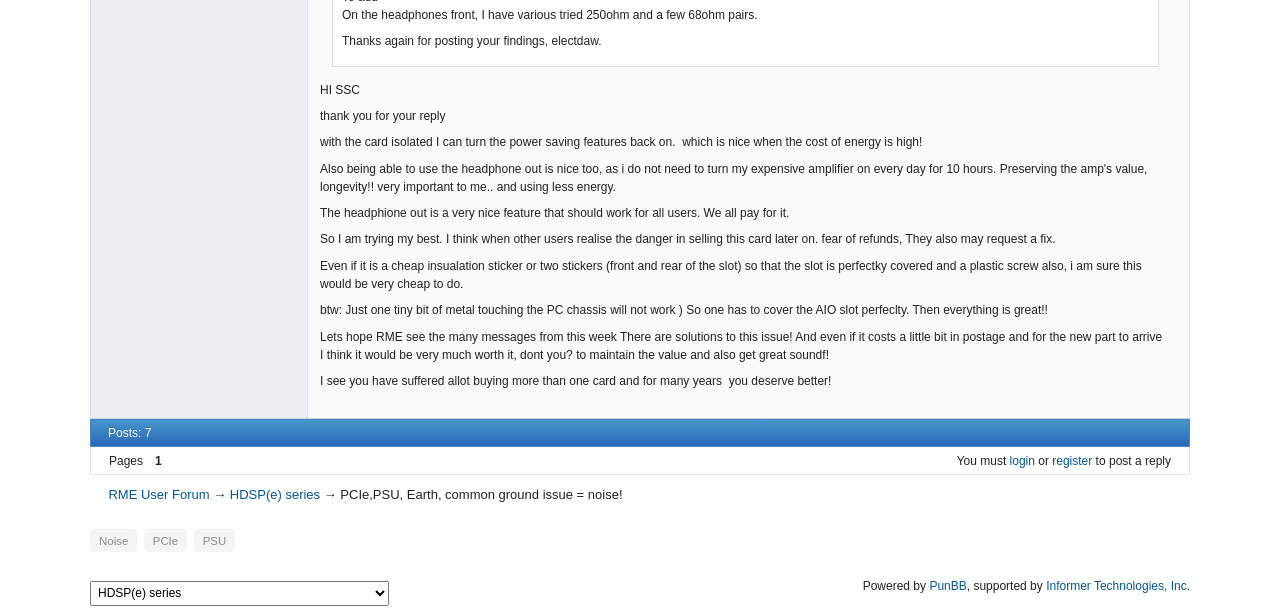Pinpoint the bounding box coordinates of the clickable element needed to complete the instruction: "Skip to content". The coordinates should be provided as four float numbers between 0 and 1: [left, top, right, bottom].

None